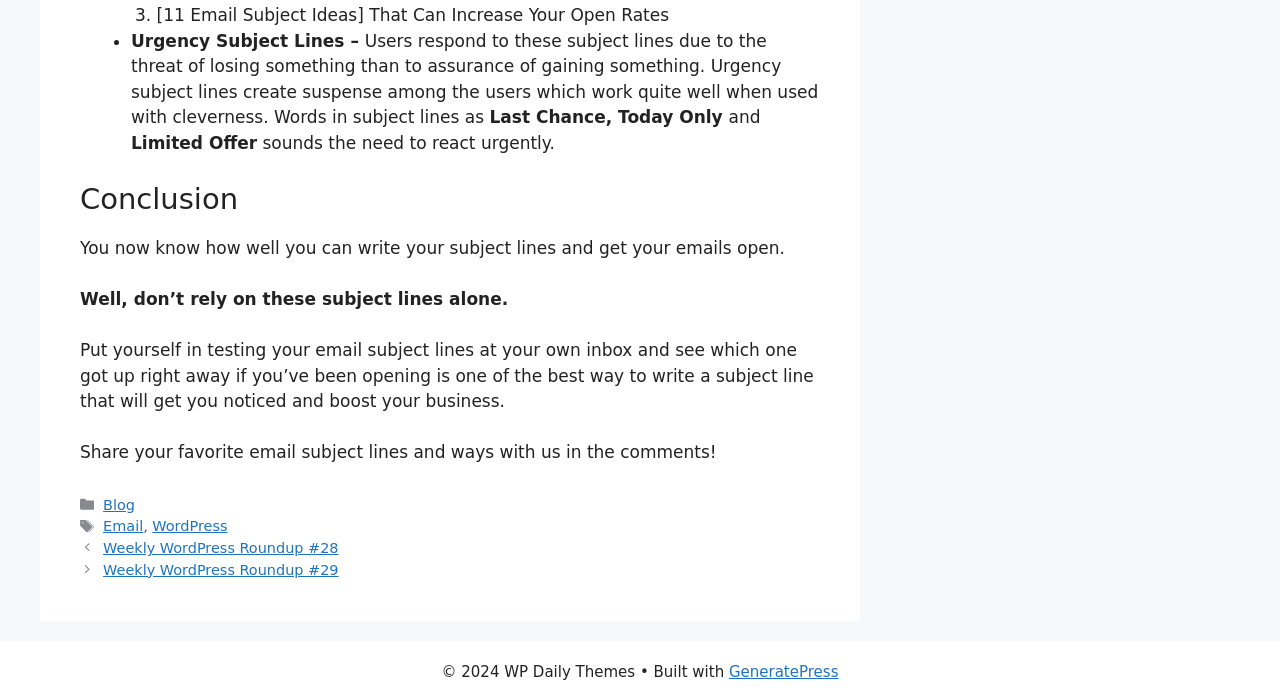Determine the bounding box coordinates for the UI element described. Format the coordinates as (top-left x, top-left y, bottom-right x, bottom-right y) and ensure all values are between 0 and 1. Element description: Weekly WordPress Roundup #28

[0.081, 0.777, 0.264, 0.8]